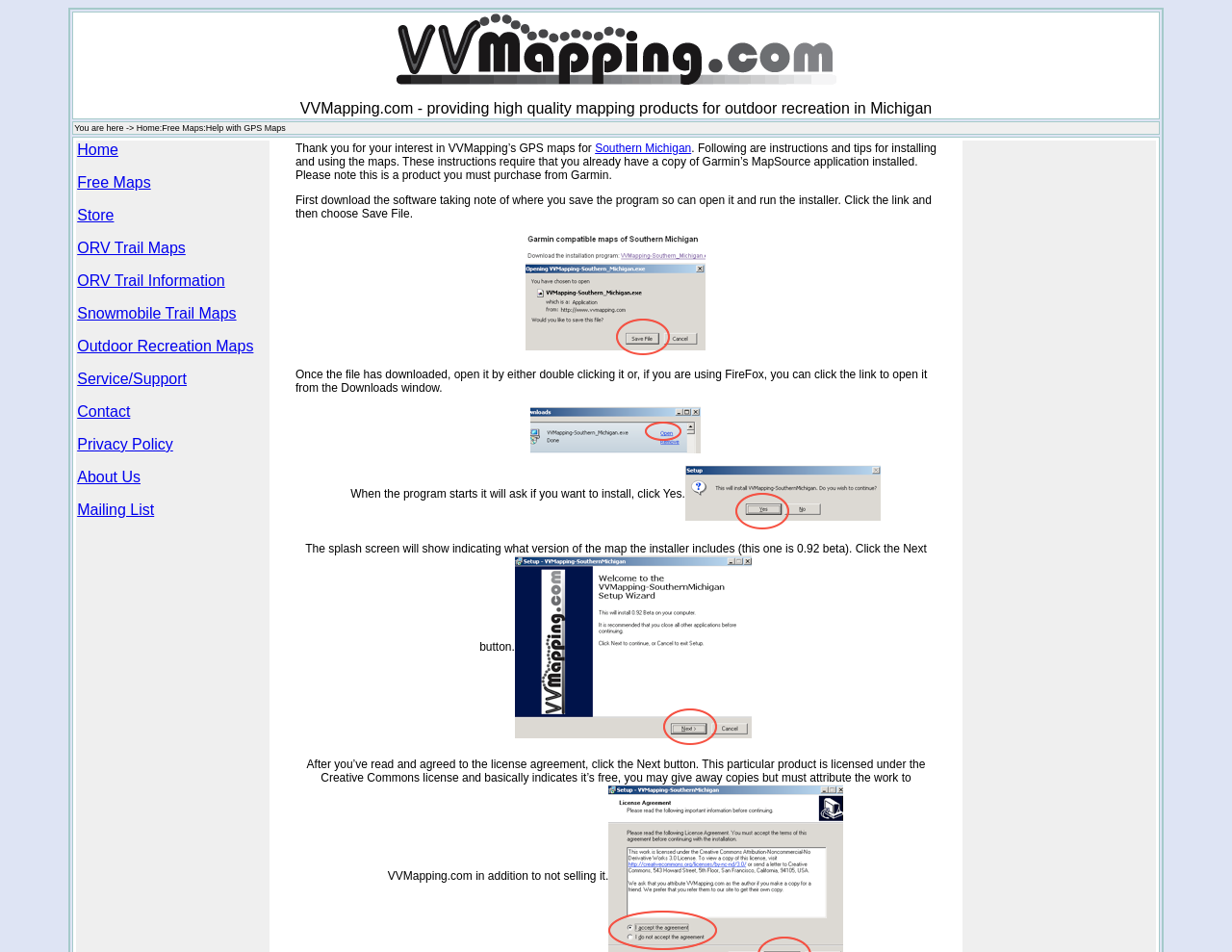Give a short answer using one word or phrase for the question:
What license is the map licensed under?

Creative Commons